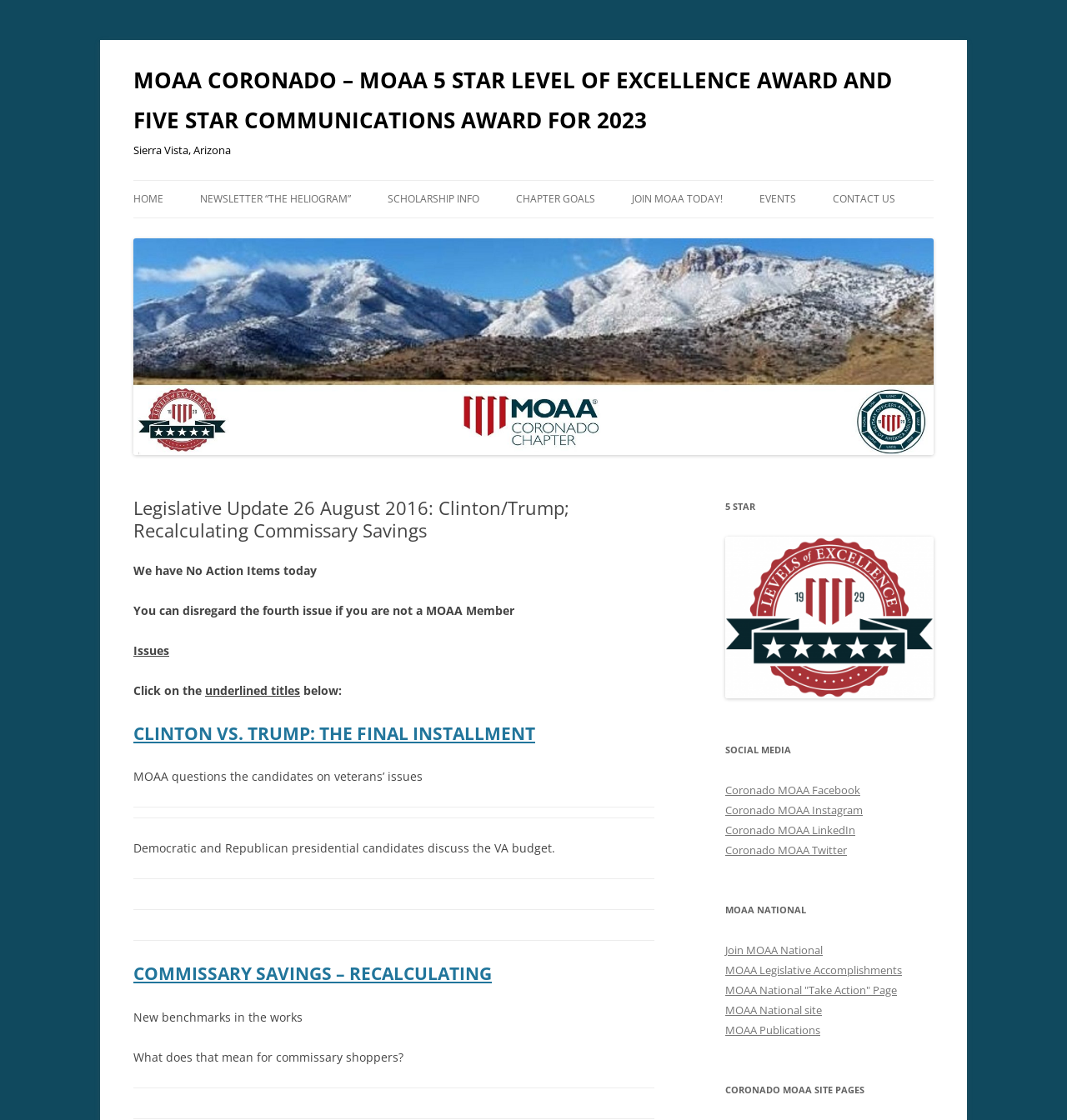Give the bounding box coordinates for the element described by: "COMMISSARY SAVINGS – RECALCULATING".

[0.125, 0.859, 0.461, 0.88]